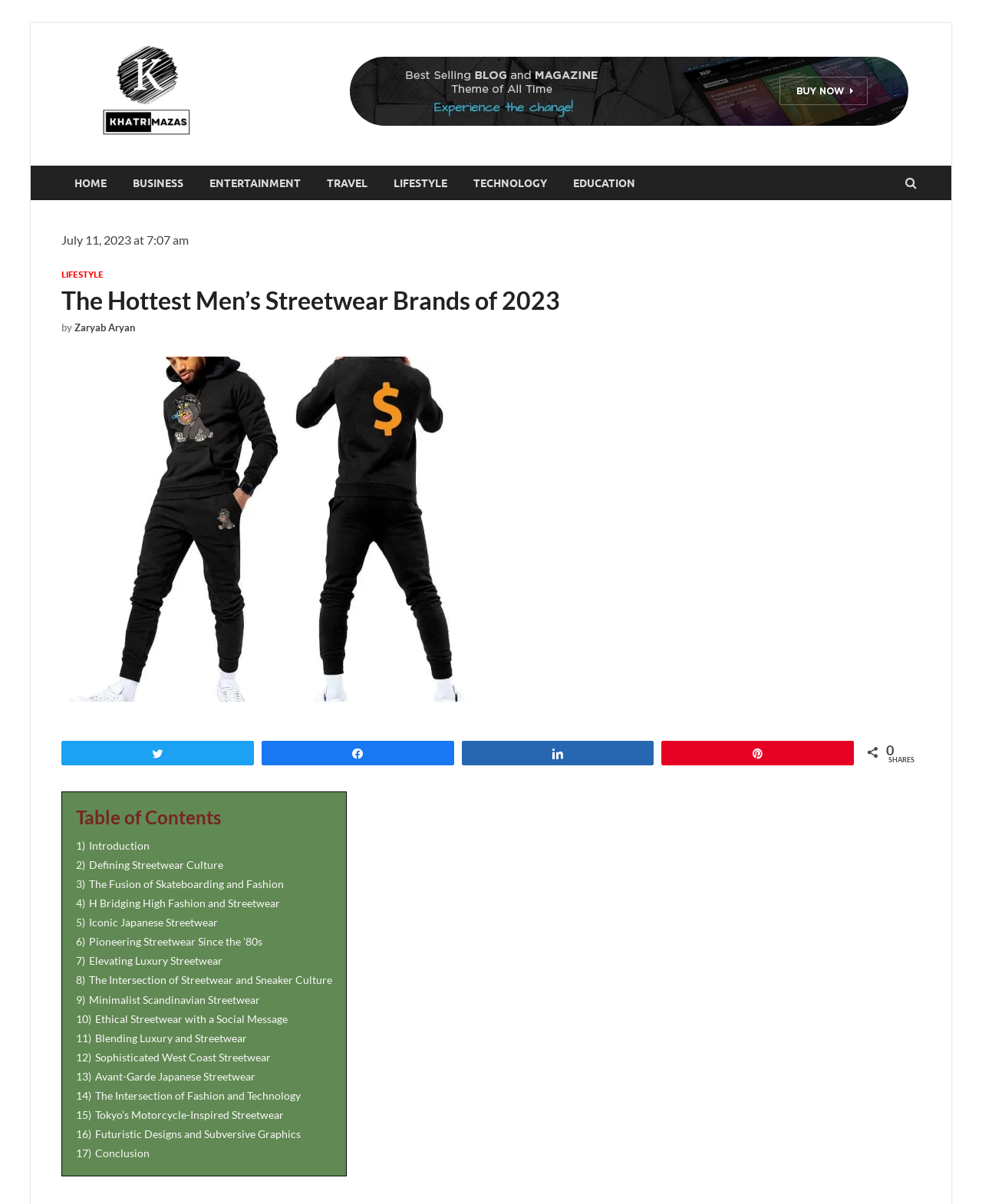Specify the bounding box coordinates of the area that needs to be clicked to achieve the following instruction: "Go to the HOME page".

[0.062, 0.138, 0.122, 0.166]